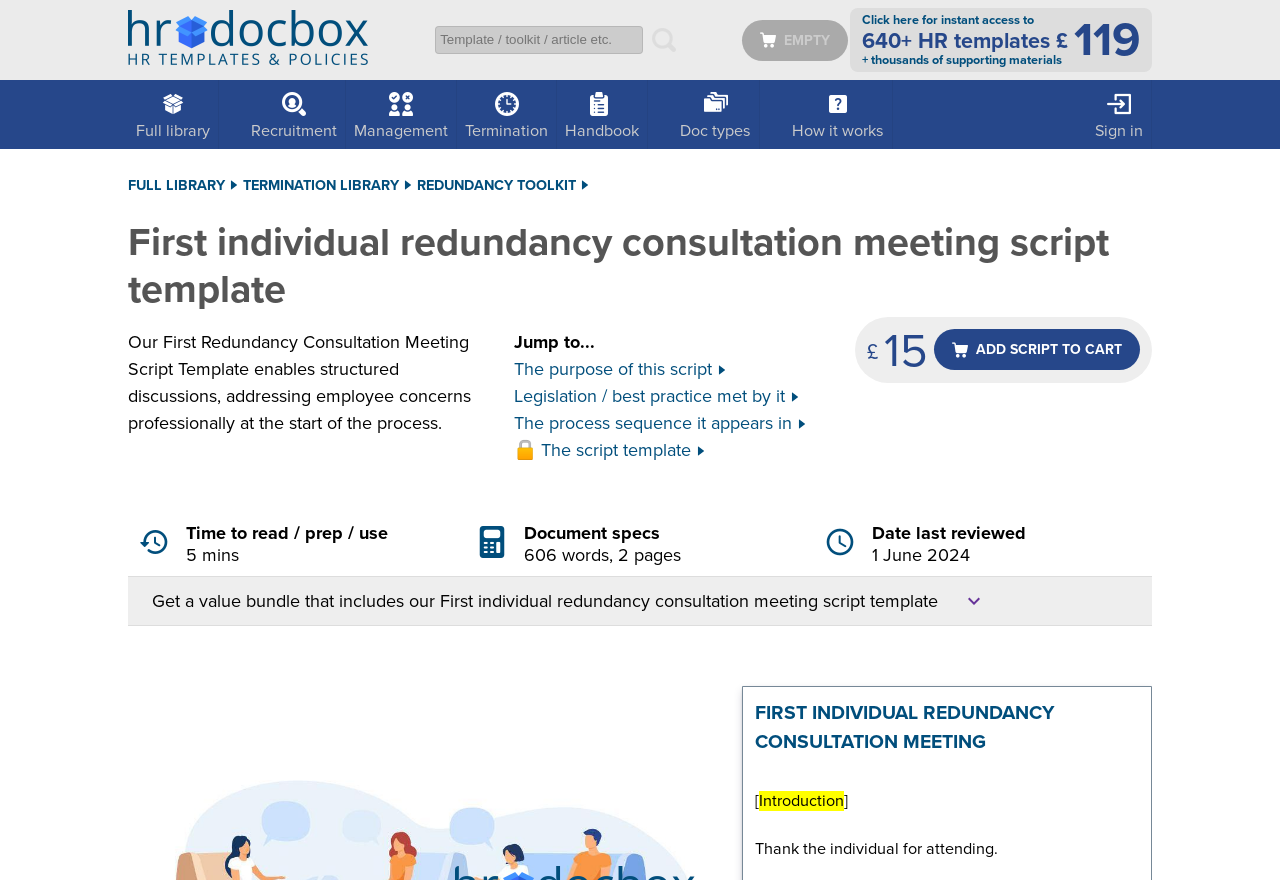From the webpage screenshot, predict the bounding box coordinates (top-left x, top-left y, bottom-right x, bottom-right y) for the UI element described here: EMPTY

[0.58, 0.036, 0.663, 0.061]